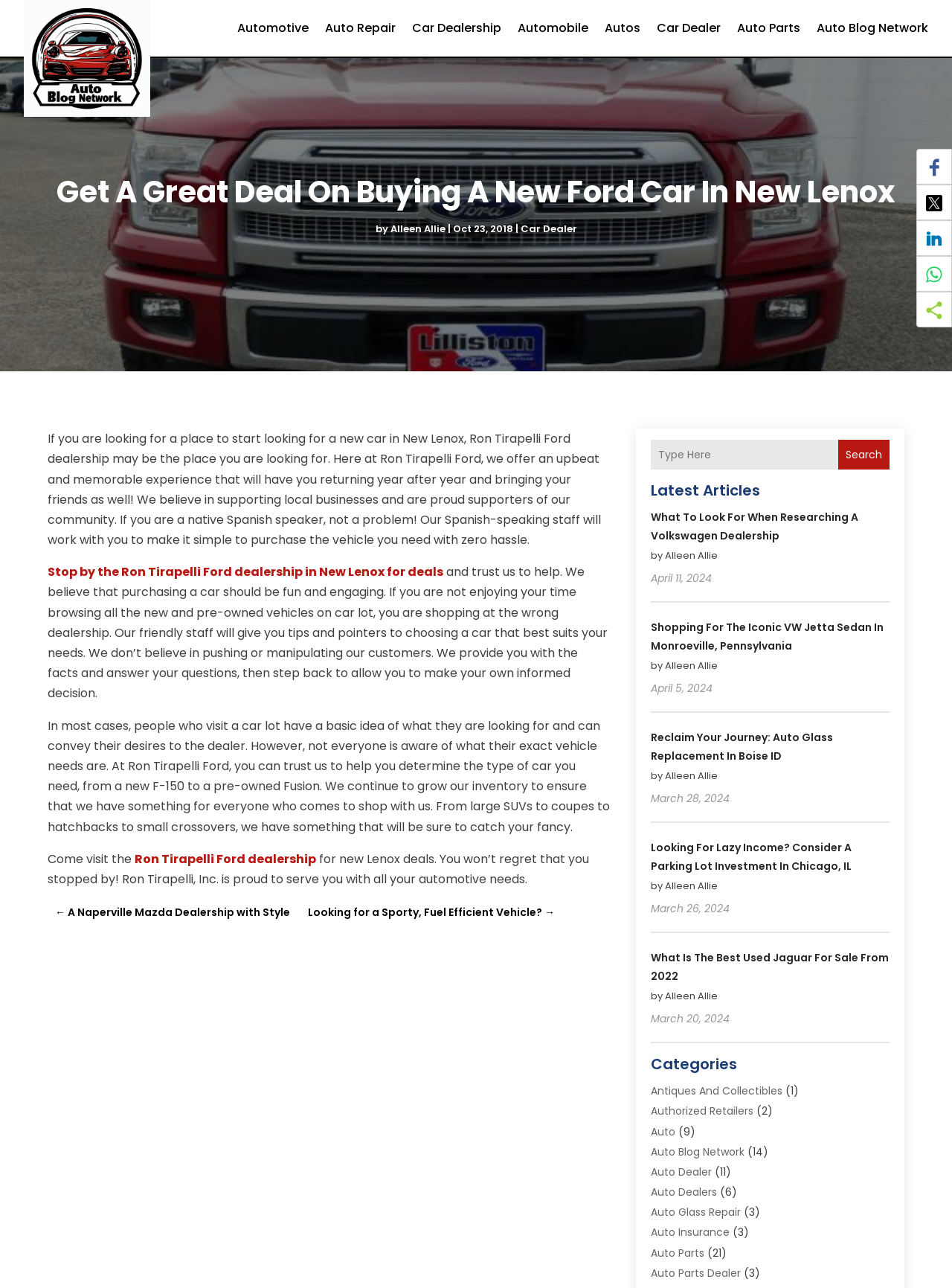Locate the bounding box coordinates of the element you need to click to accomplish the task described by this instruction: "Explore the categories".

[0.684, 0.819, 0.934, 0.839]